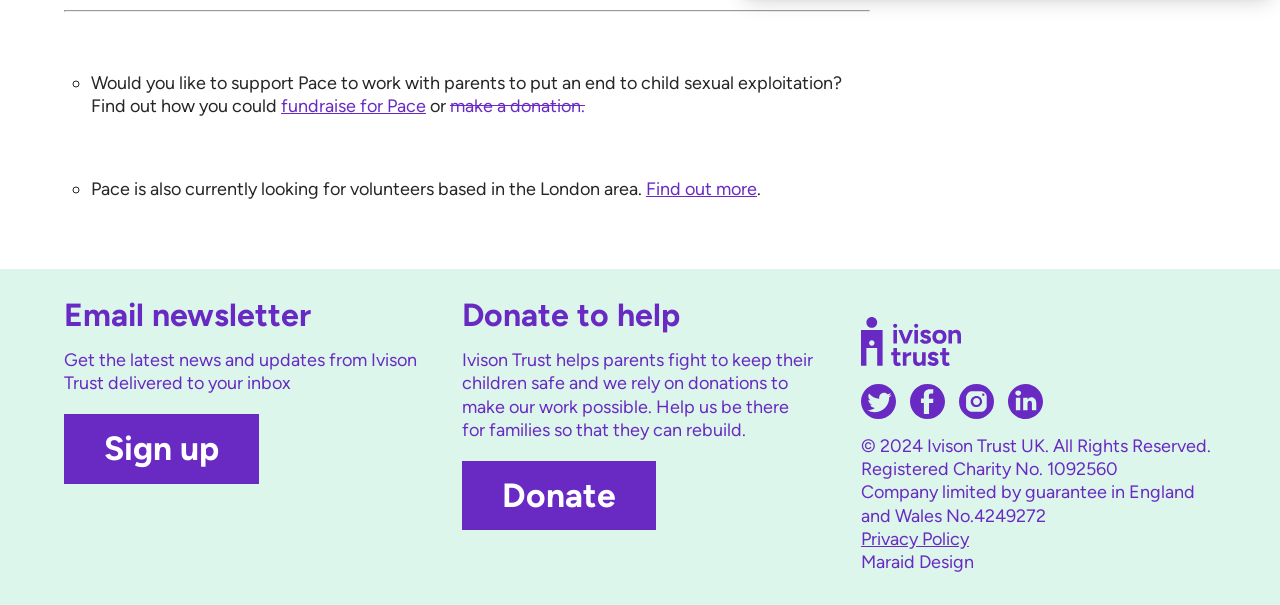Identify the bounding box coordinates of the clickable region to carry out the given instruction: "Sign up for the email newsletter".

[0.05, 0.684, 0.202, 0.799]